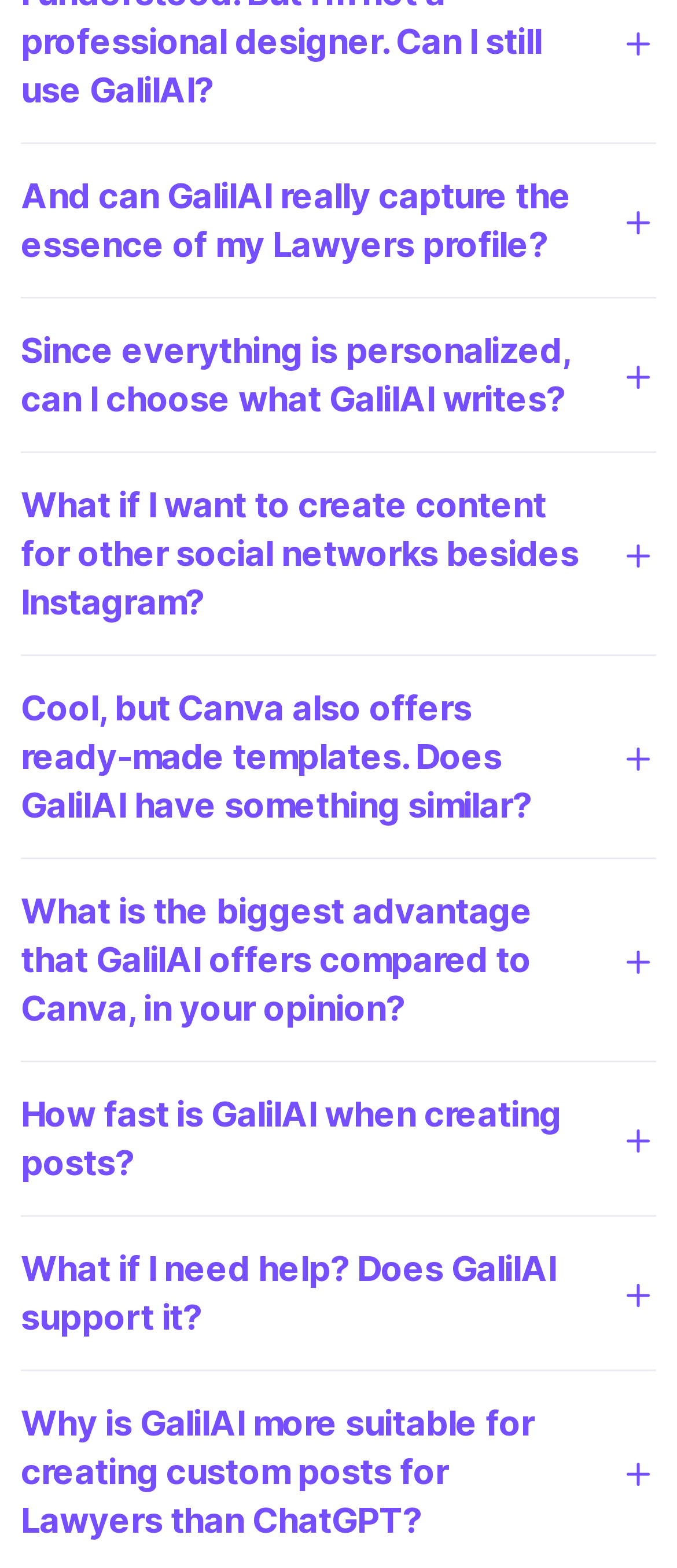Determine the bounding box coordinates for the area that needs to be clicked to fulfill this task: "Read the answer to the question about personalizing GalilAI's content". The coordinates must be given as four float numbers between 0 and 1, i.e., [left, top, right, bottom].

[0.031, 0.208, 0.969, 0.27]